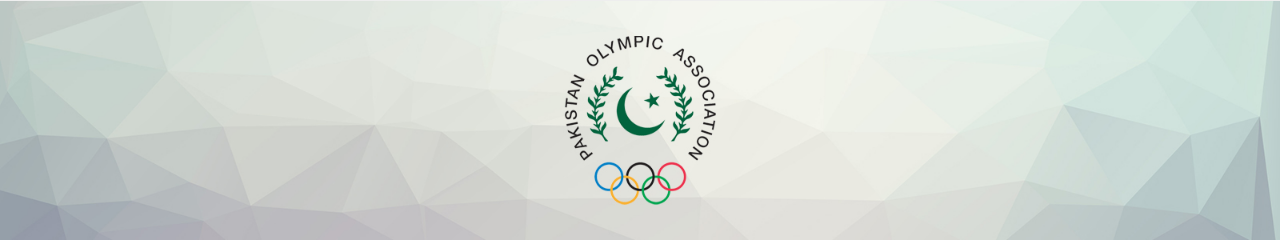Based on the image, provide a detailed response to the question:
What do the olive branches represent?

According to the caption, the olive branches flanking the green crescent and star symbolize peace and victory, which are important values in the context of the Olympic movement.